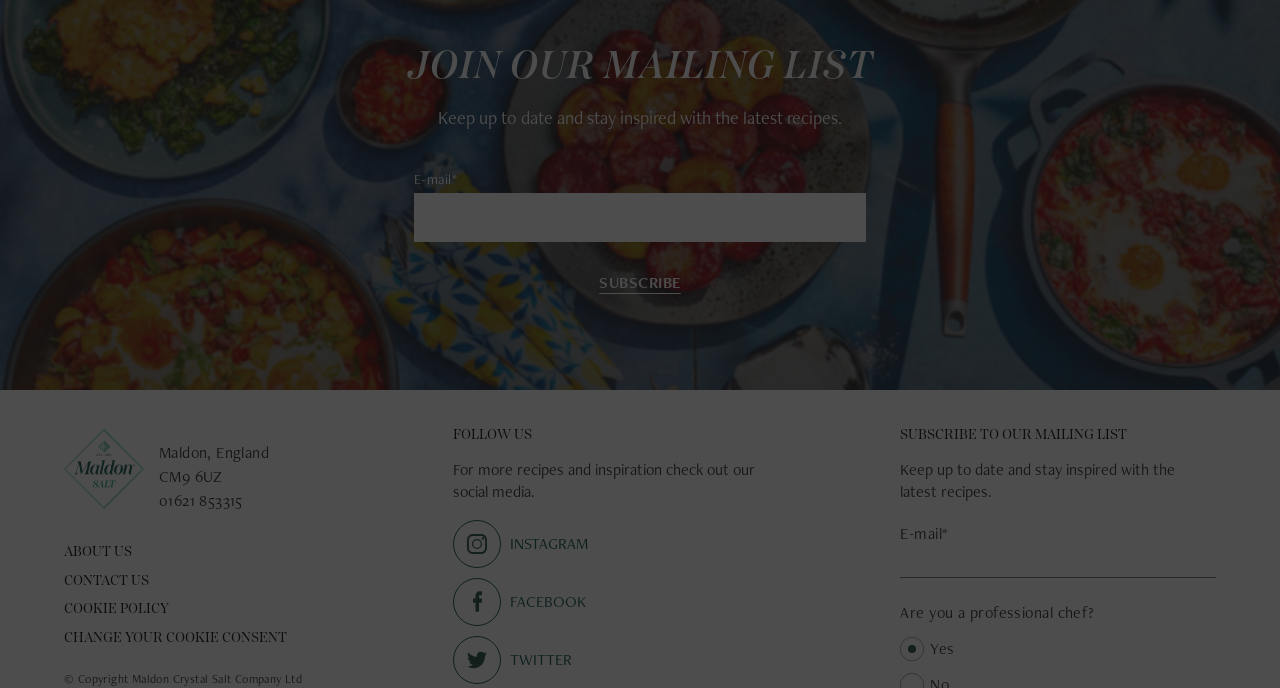Answer this question using a single word or a brief phrase:
What social media platforms are available?

Instagram, Facebook, Twitter